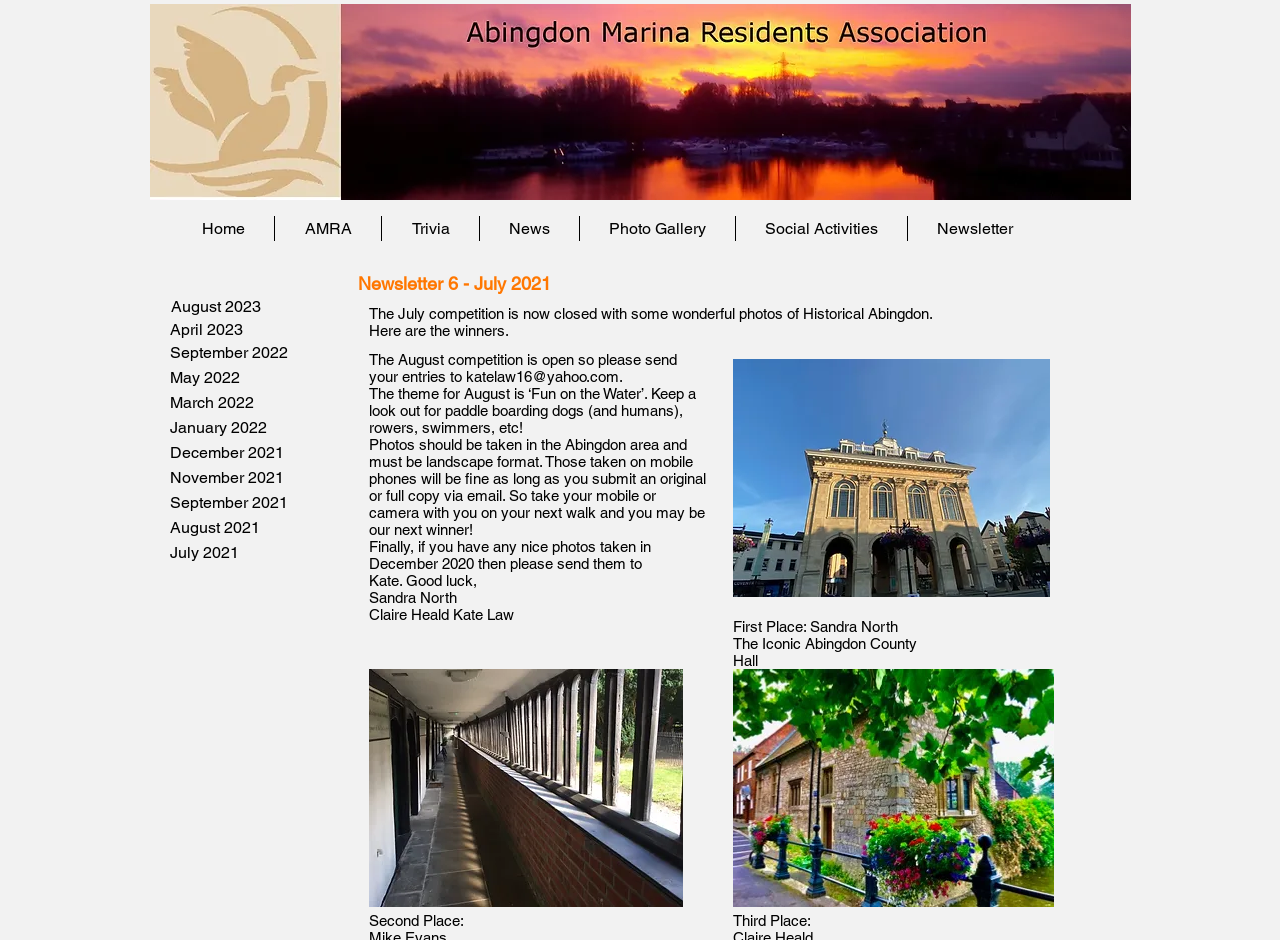Answer the following query with a single word or phrase:
Who is the author of the first place photo?

Sandra North